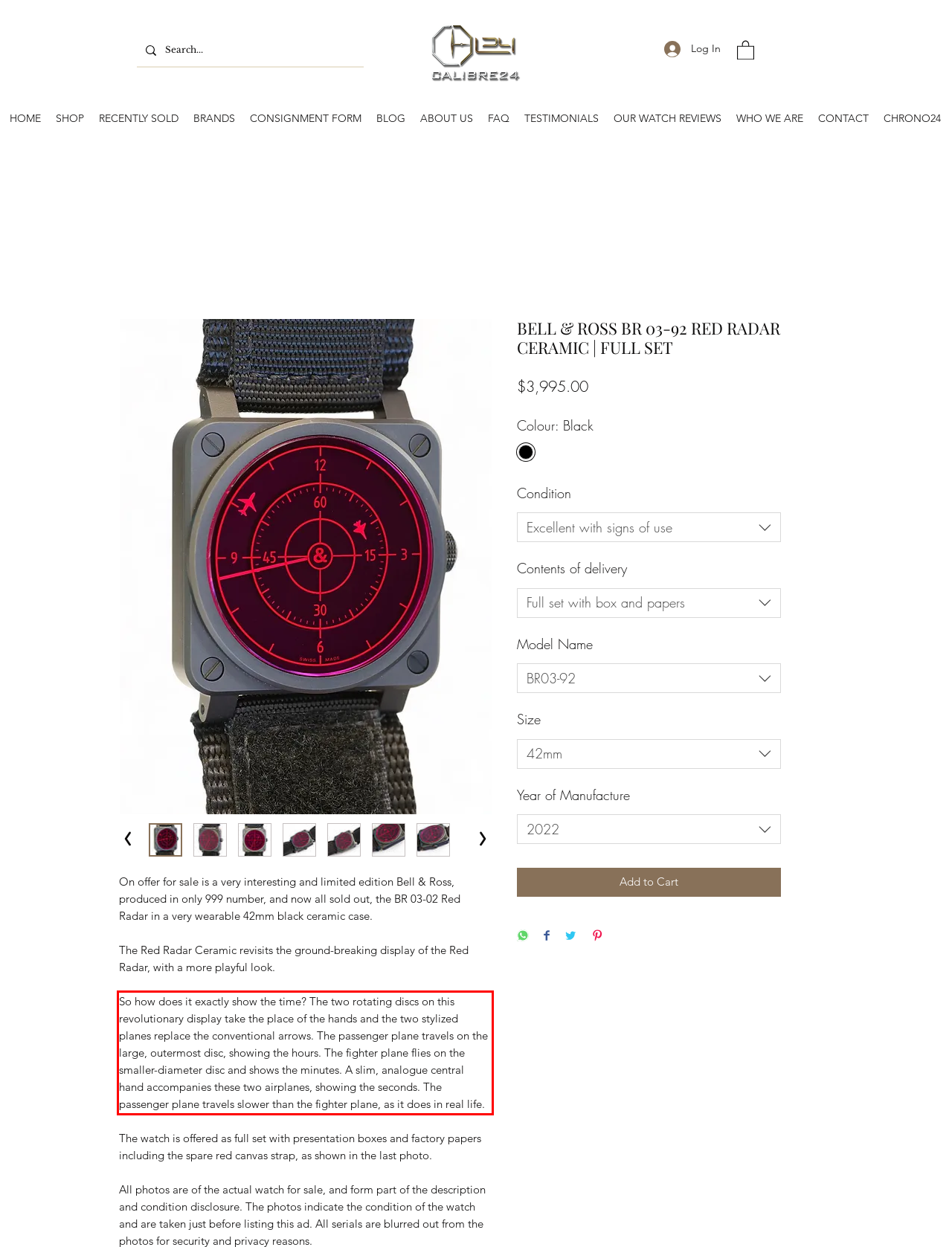You are given a screenshot showing a webpage with a red bounding box. Perform OCR to capture the text within the red bounding box.

So how does it exactly show the time? The two rotating discs on this revolutionary display take the place of the hands and the two stylized planes replace the conventional arrows. The passenger plane travels on the large, outermost disc, showing the hours. The fighter plane flies on the smaller-diameter disc and shows the minutes. A slim, analogue central hand accompanies these two airplanes, showing the seconds. The passenger plane travels slower than the fighter plane, as it does in real life.